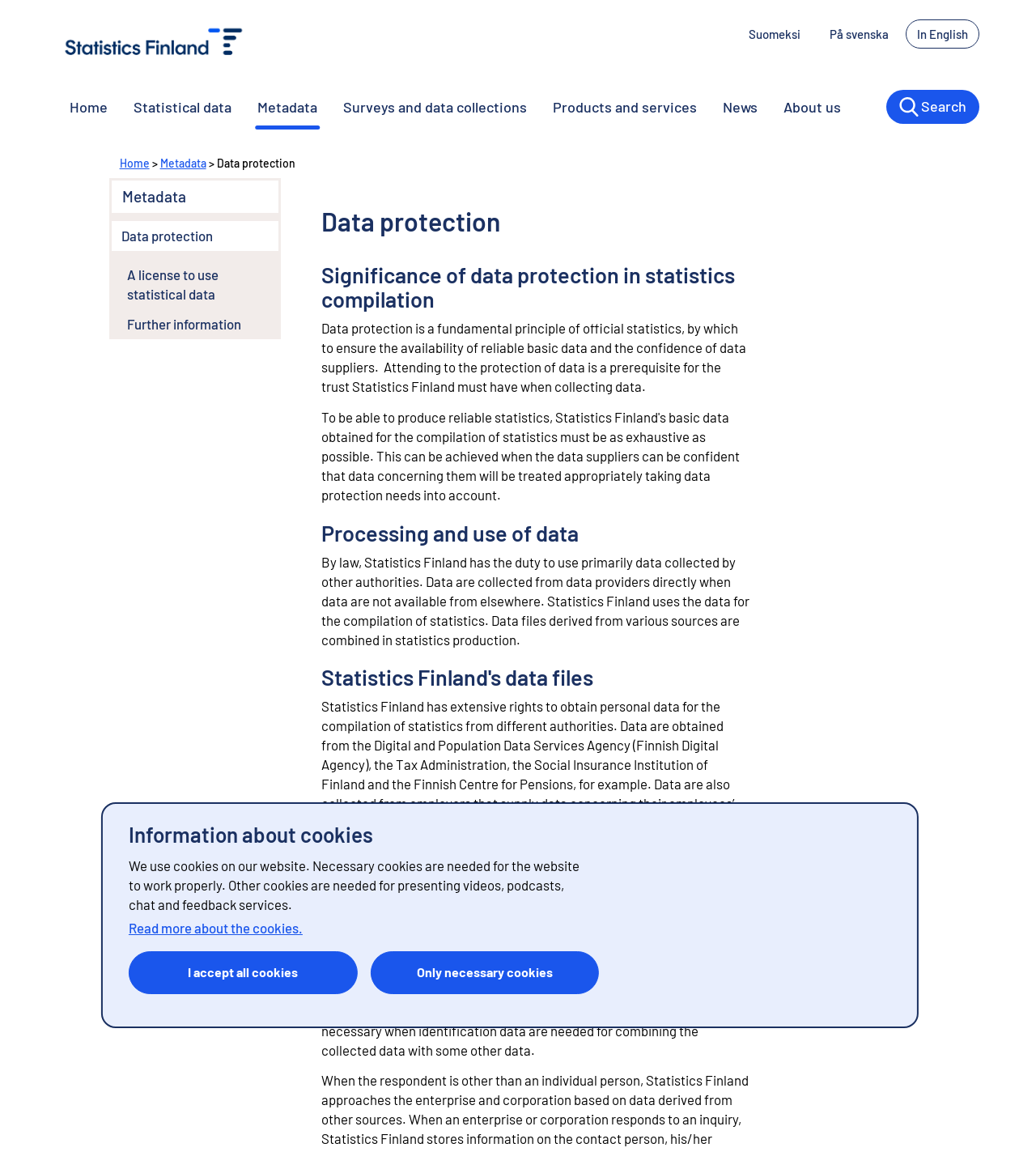Using the description: "Surveys and data collections", determine the UI element's bounding box coordinates. Ensure the coordinates are in the format of four float numbers between 0 and 1, i.e., [left, top, right, bottom].

[0.319, 0.073, 0.521, 0.112]